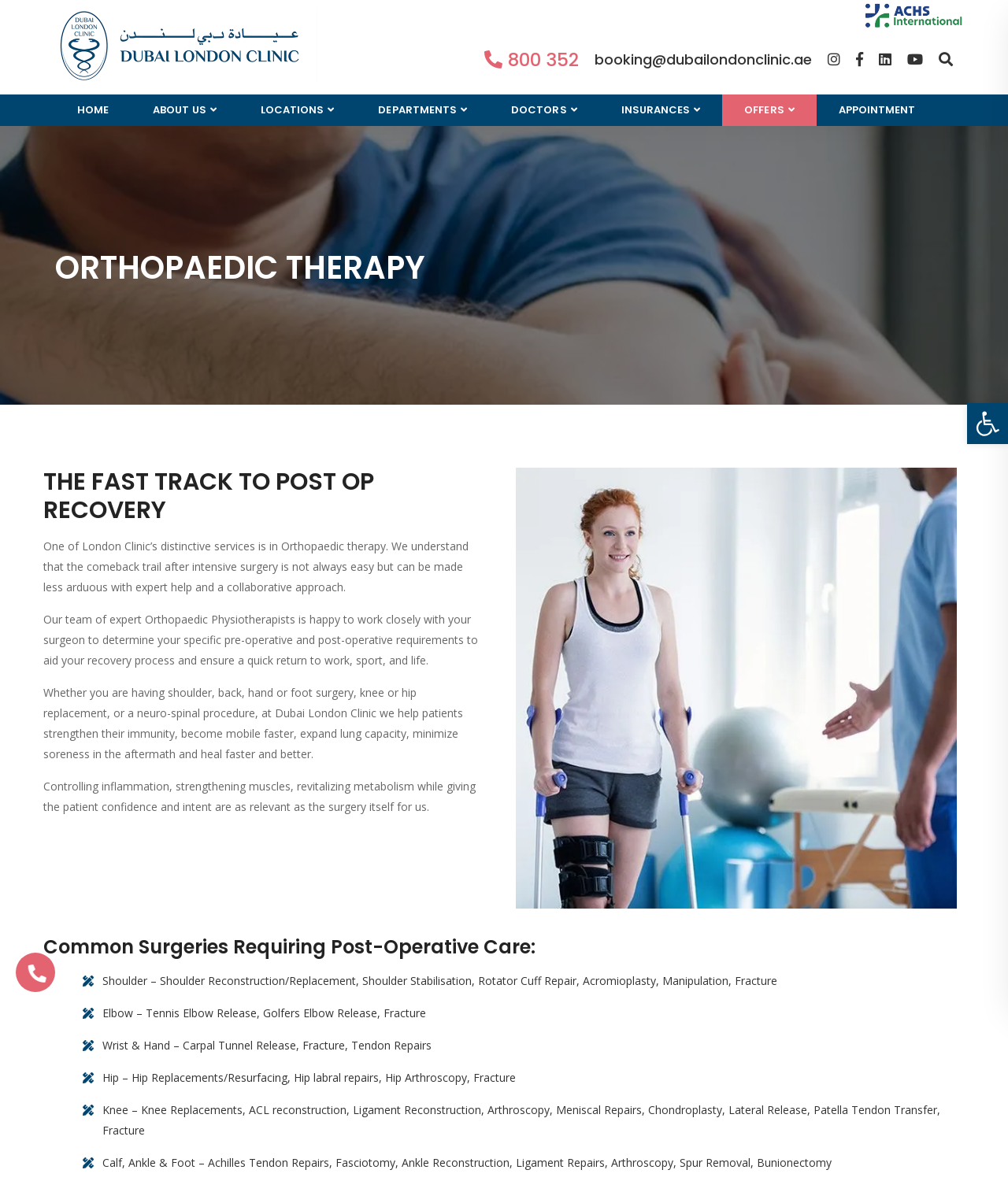Kindly respond to the following question with a single word or a brief phrase: 
What is the role of the Orthopaedic Physiotherapists?

To work closely with surgeons